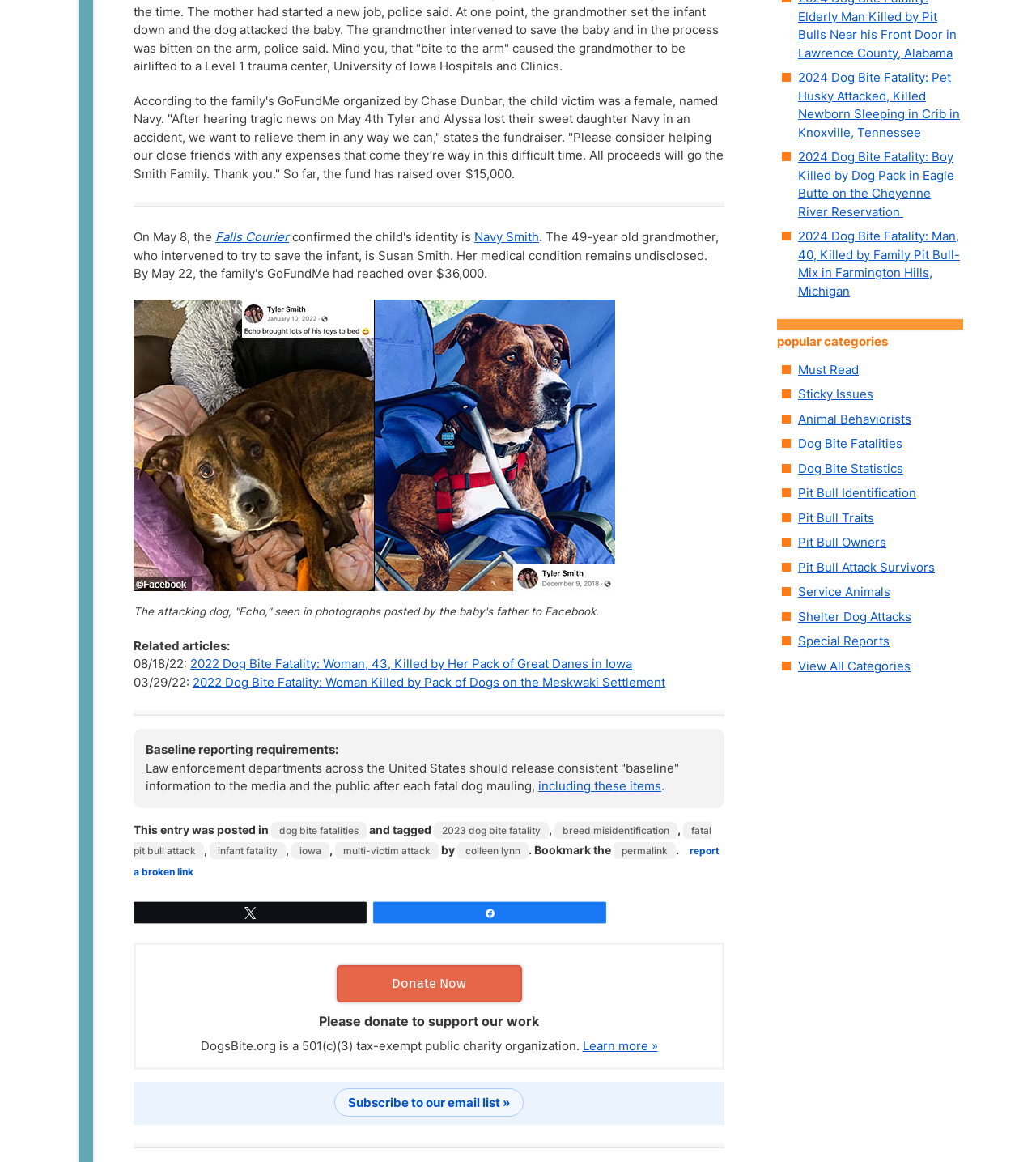Given the content of the image, can you provide a detailed answer to the question?
How much has the fund raised so far?

The text mentions, 'So far, the fund has raised over $15,000.'